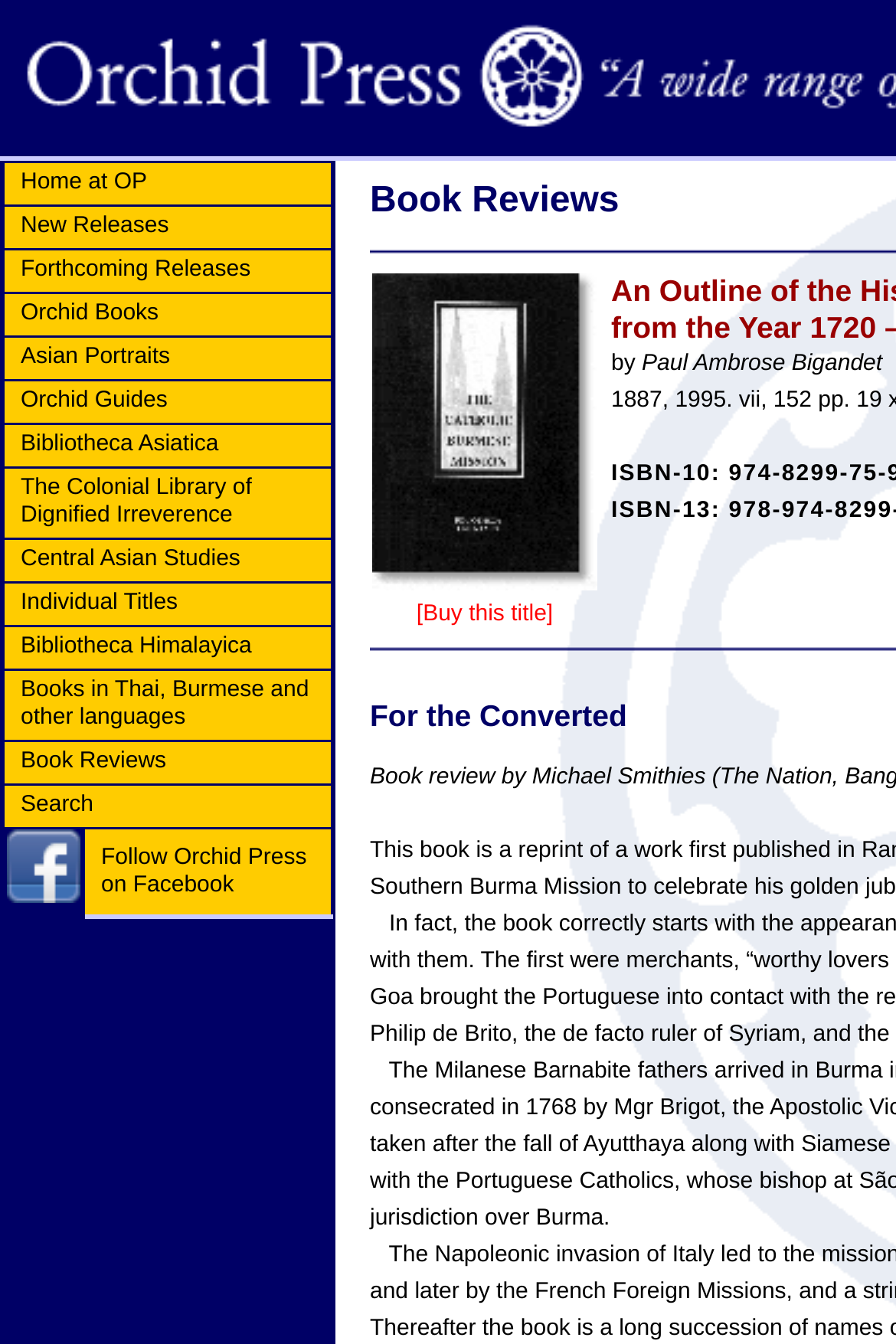How many book categories are available?
Please provide a single word or phrase as the answer based on the screenshot.

13